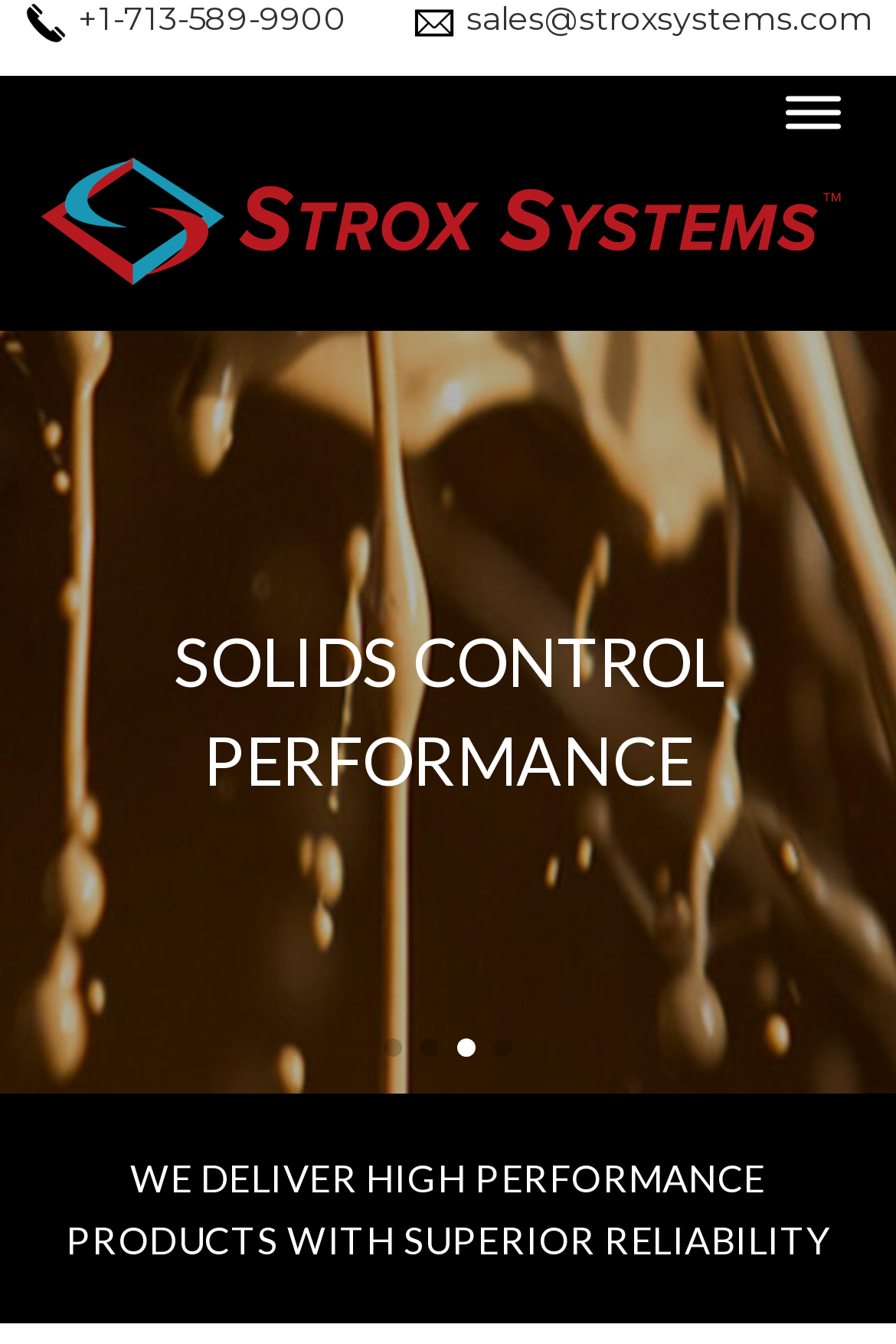Locate the UI element described by aria-label="Go to slide 1" and provide its bounding box coordinates. Use the format (top-left x, top-left y, bottom-right x, bottom-right y) with all values as floating point numbers between 0 and 1.

[0.428, 0.773, 0.449, 0.787]